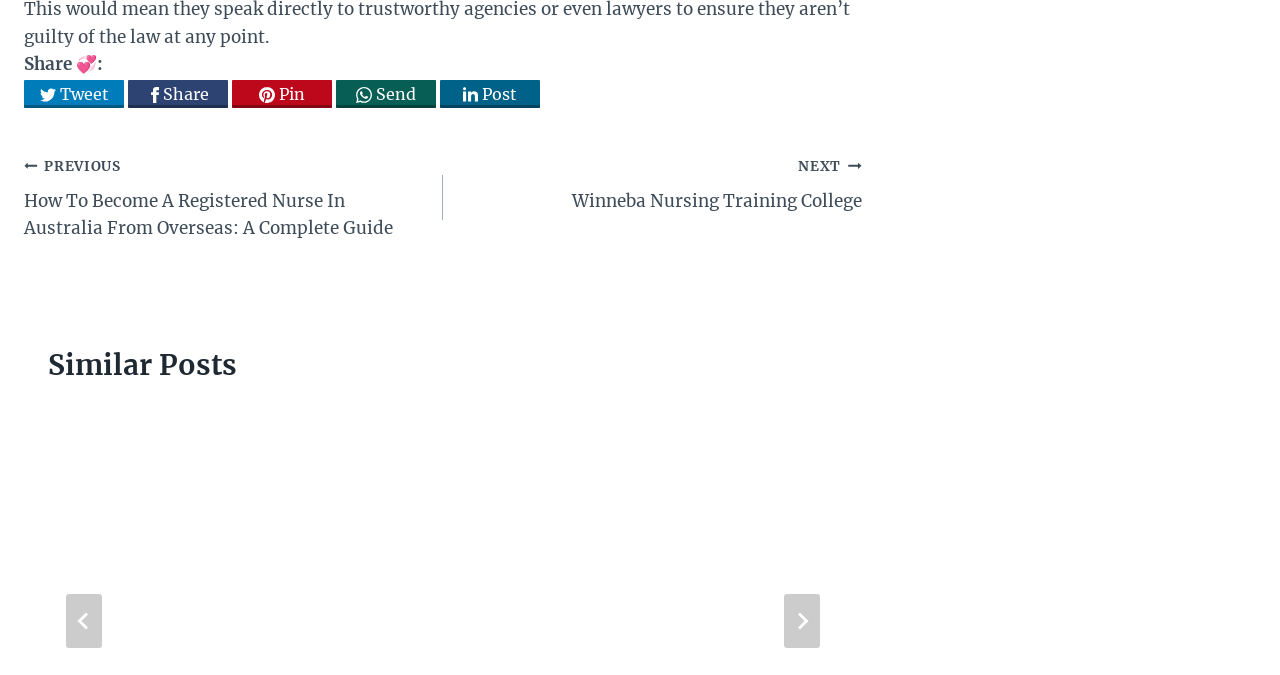Please specify the bounding box coordinates of the clickable region to carry out the following instruction: "Go to previous post". The coordinates should be four float numbers between 0 and 1, in the format [left, top, right, bottom].

[0.019, 0.226, 0.346, 0.359]